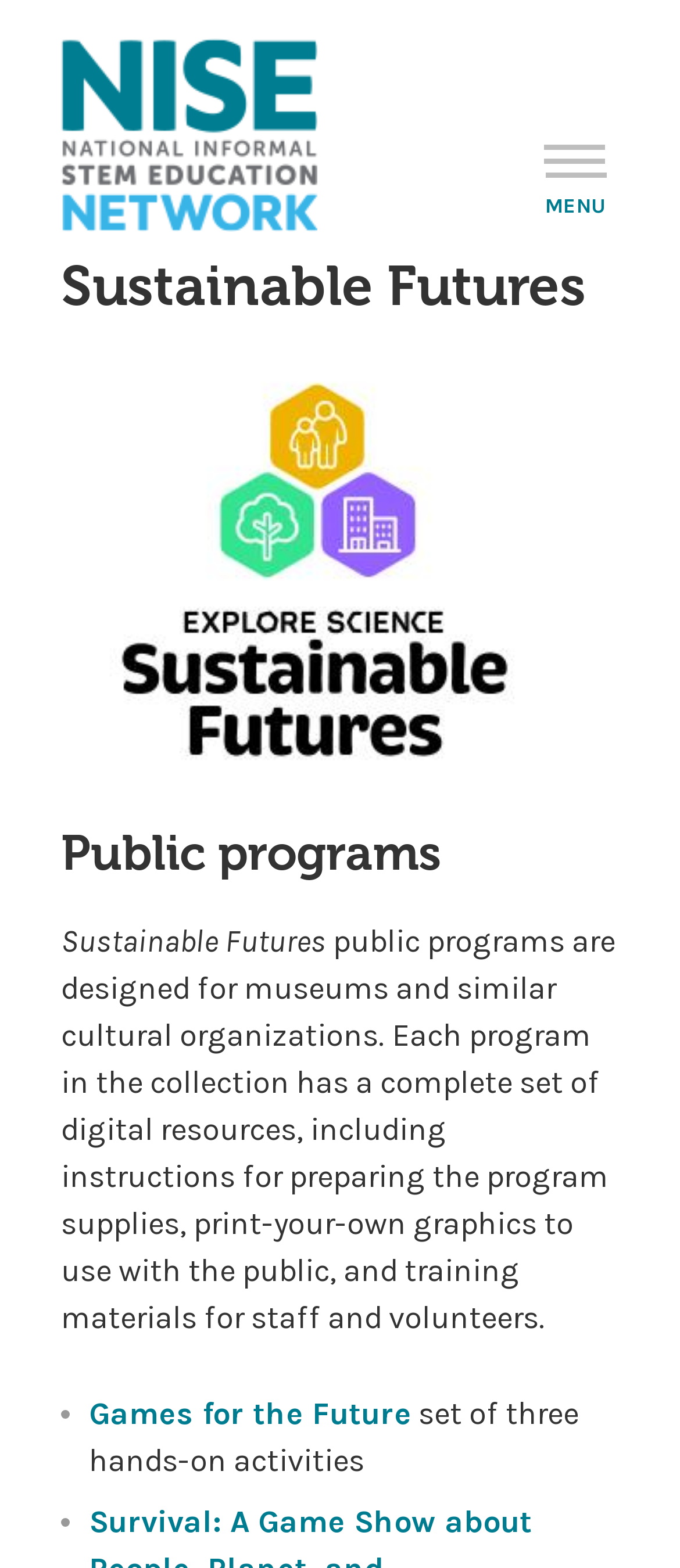What is the purpose of the digital resources provided with each program?
Answer the question with a detailed and thorough explanation.

According to the webpage, the digital resources provided with each program include 'instructions for preparing the program supplies', suggesting that one of the purposes of these resources is to help with preparing the necessary supplies for the program.